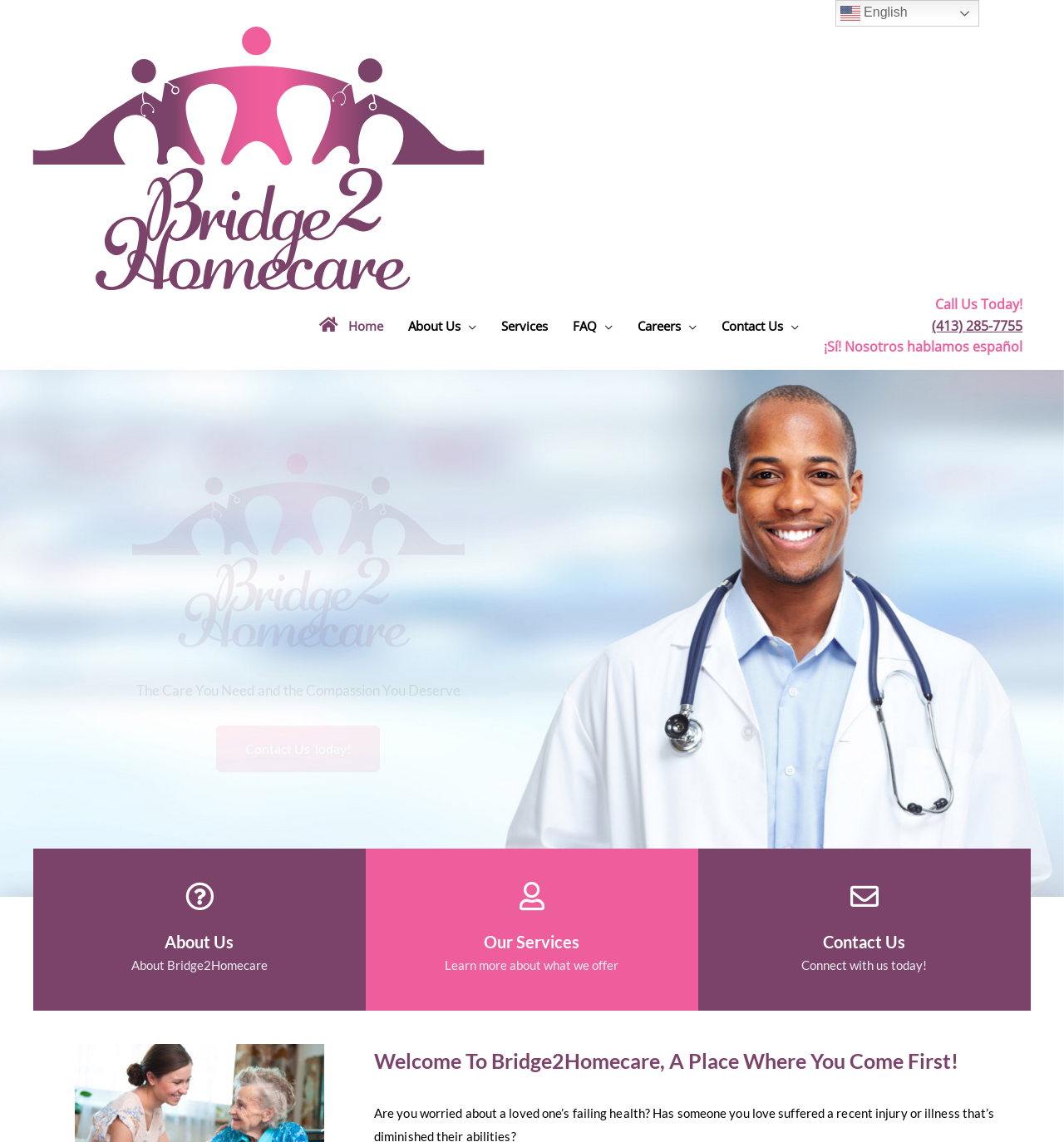Please reply to the following question with a single word or a short phrase:
What is the phone number to call for home care services?

(413) 285-7755